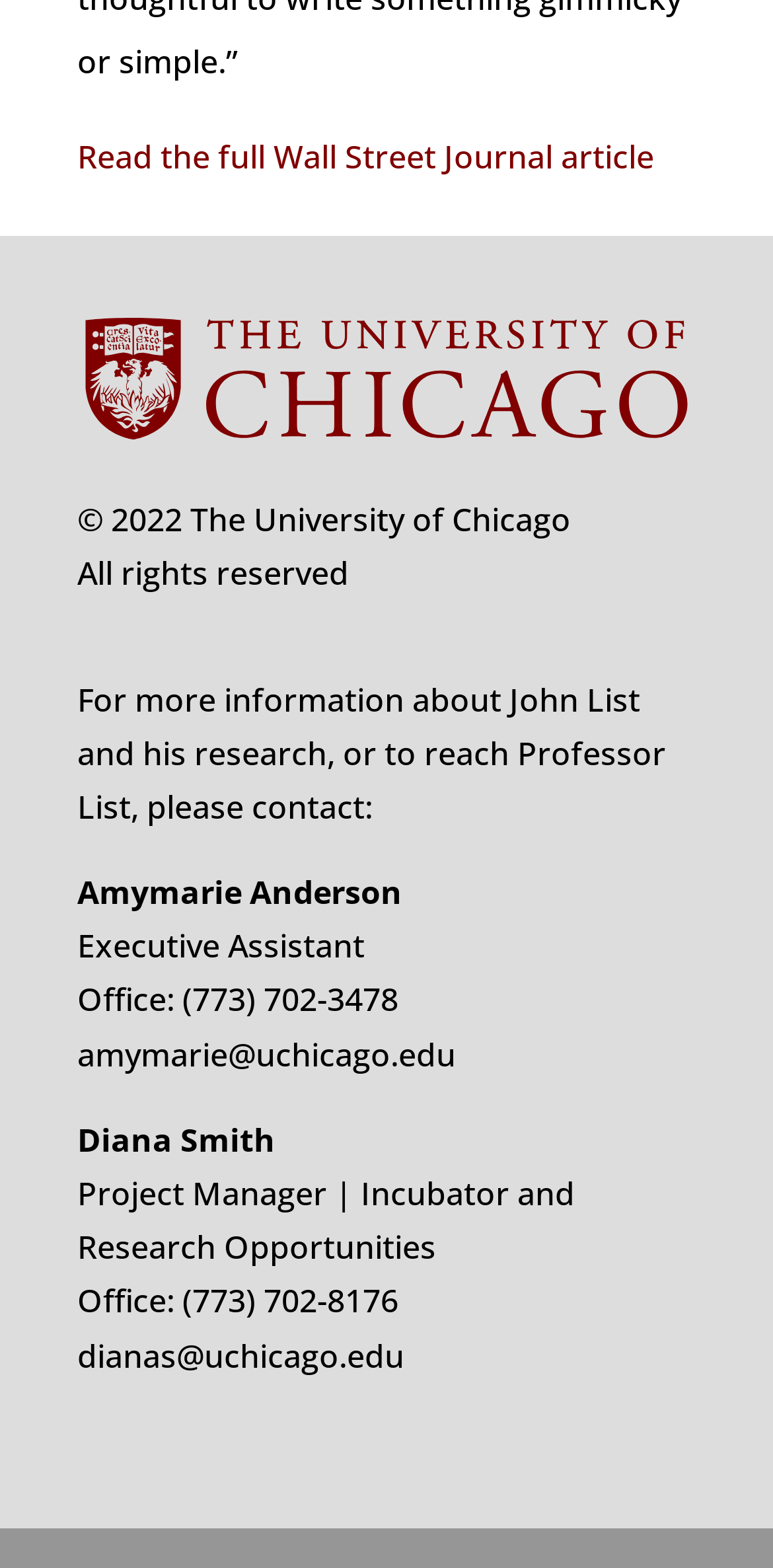What is the email address of Amymarie Anderson?
Give a thorough and detailed response to the question.

The webpage lists Amymarie Anderson as the Executive Assistant, and her email address is provided as amymarie@uchicago.edu.